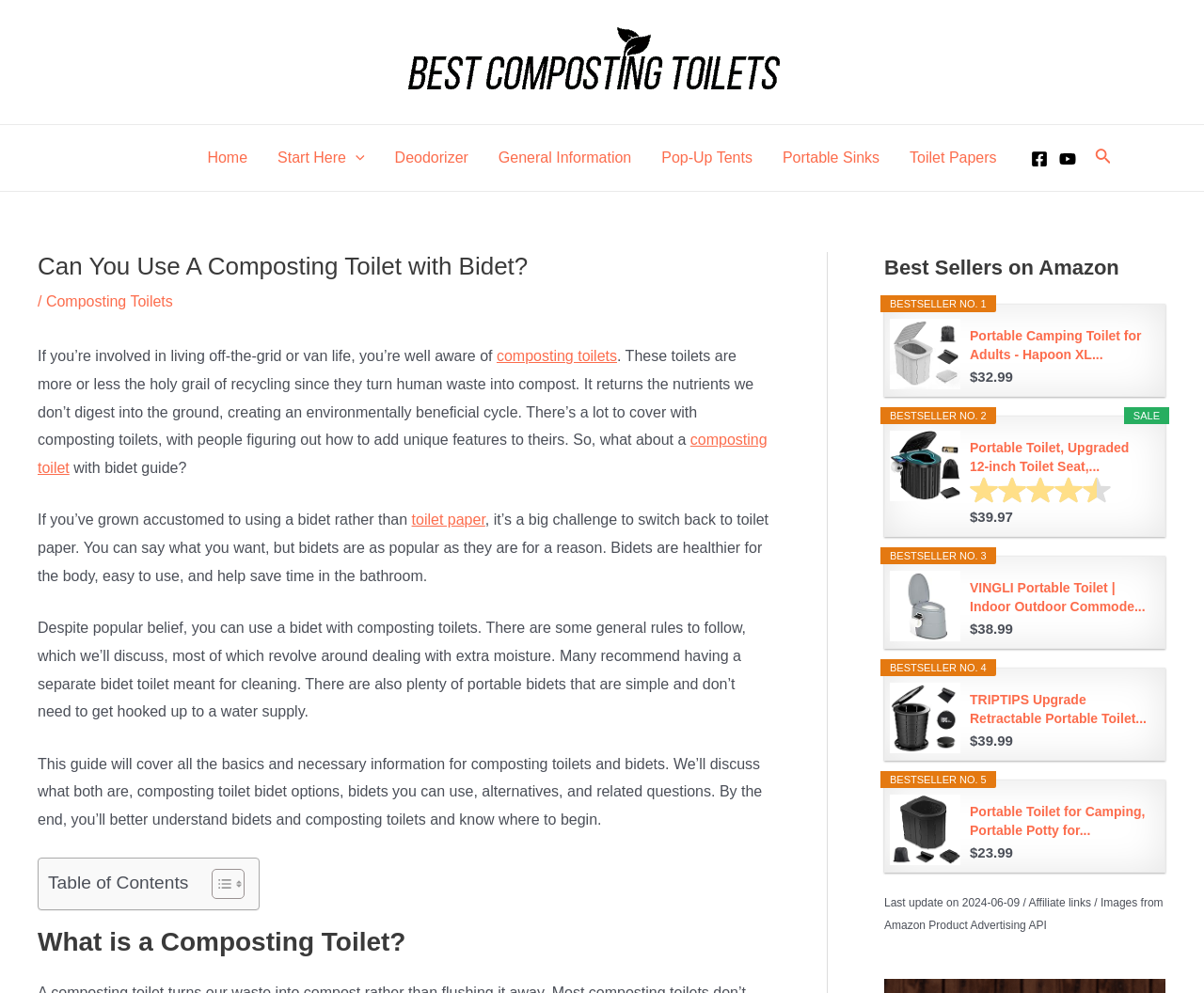Determine the bounding box coordinates of the element that should be clicked to execute the following command: "Toggle the table of content".

[0.164, 0.874, 0.199, 0.907]